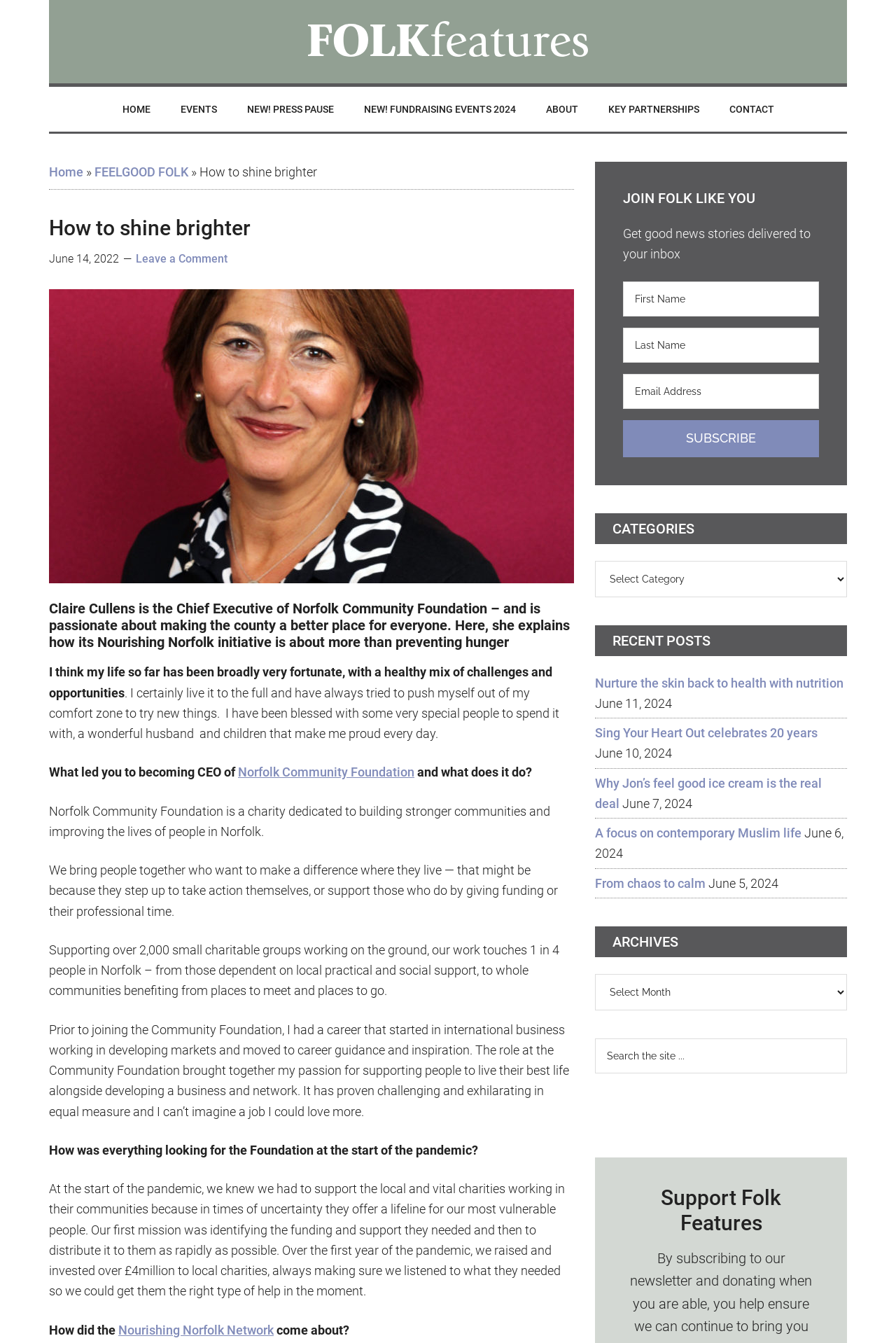Indicate the bounding box coordinates of the element that needs to be clicked to satisfy the following instruction: "Read 'Nurture the skin back to health with nutrition' article". The coordinates should be four float numbers between 0 and 1, i.e., [left, top, right, bottom].

[0.664, 0.503, 0.941, 0.514]